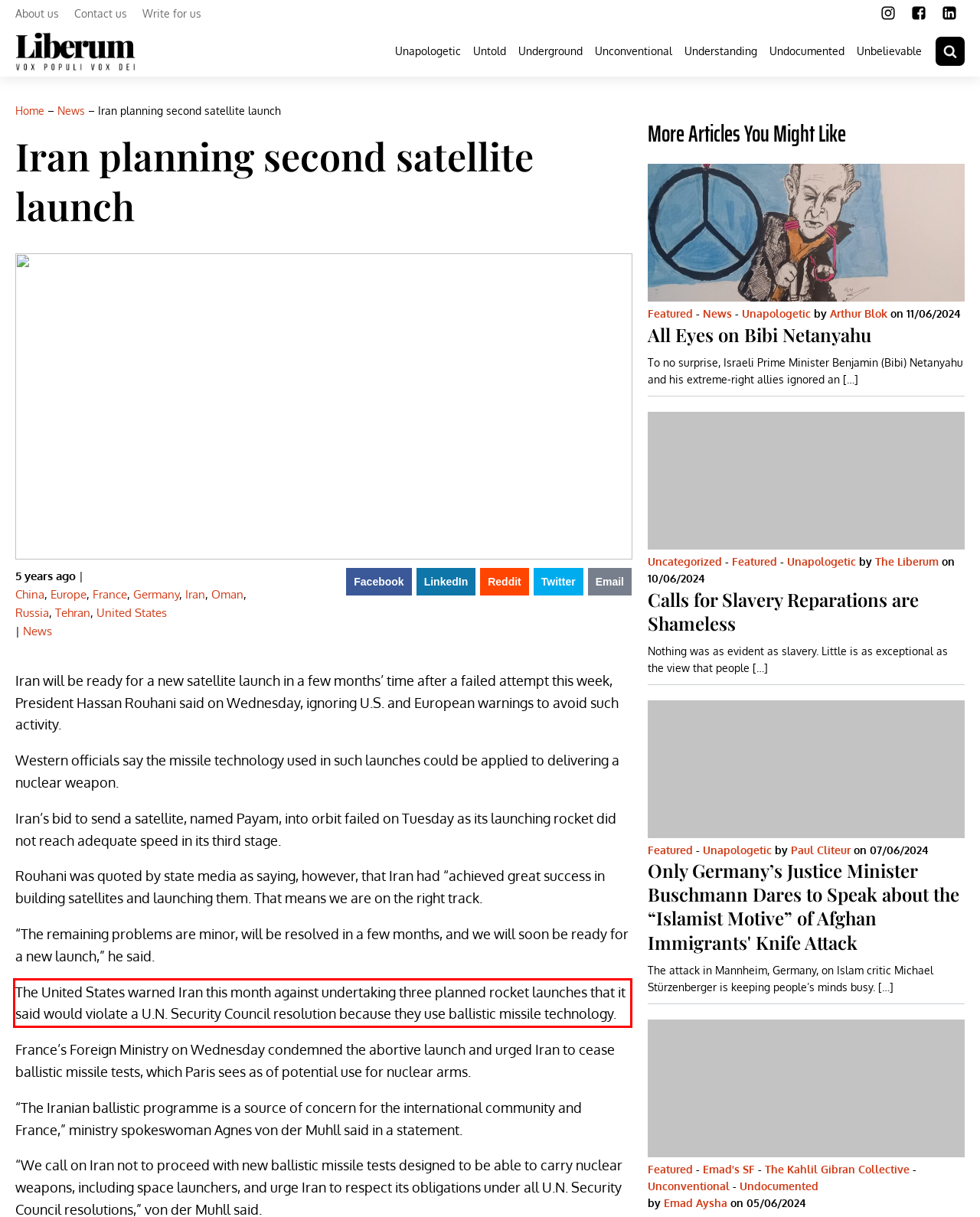Given a screenshot of a webpage containing a red bounding box, perform OCR on the text within this red bounding box and provide the text content.

The United States warned Iran this month against undertaking three planned rocket launches that it said would violate a U.N. Security Council resolution because they use ballistic missile technology.